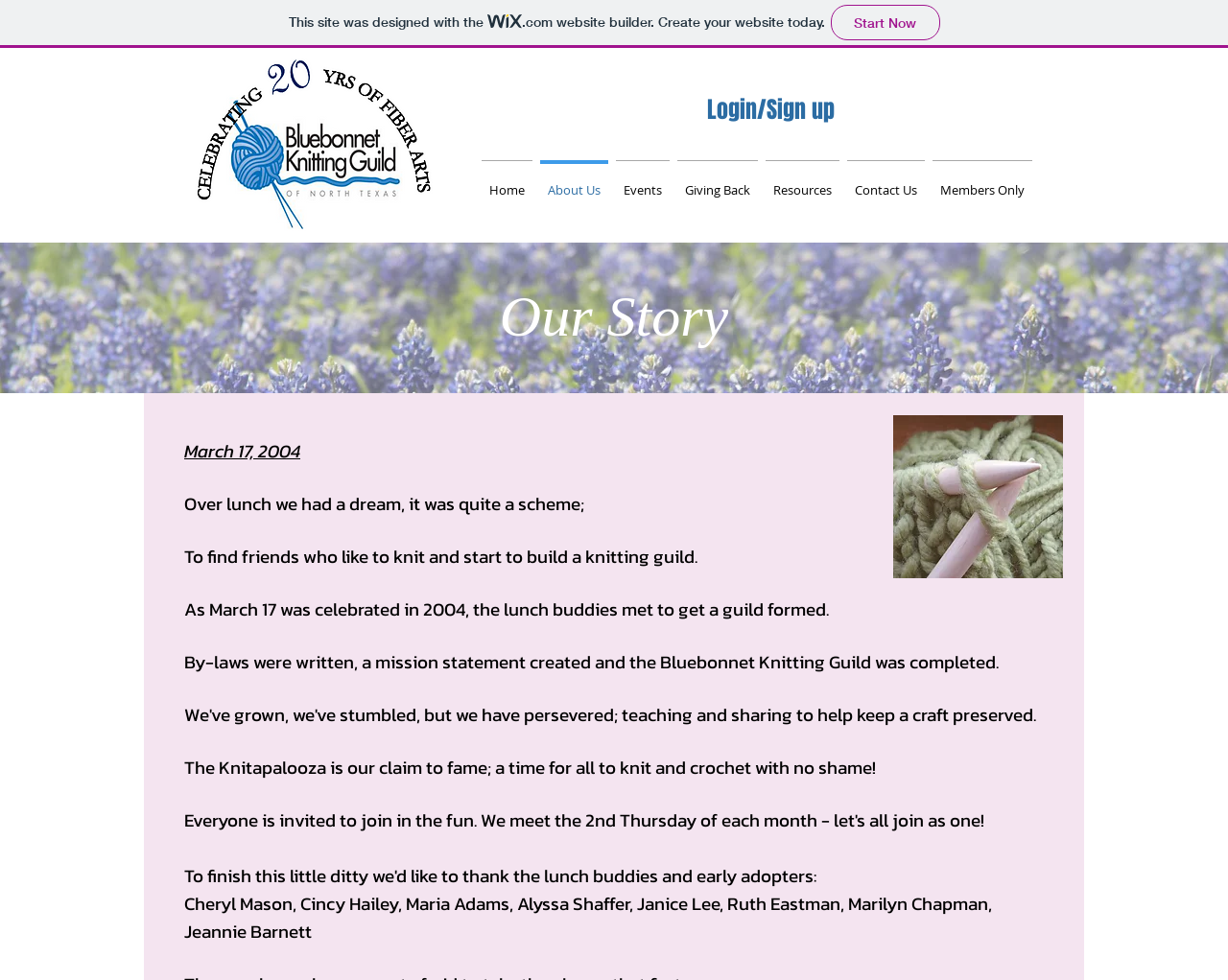Generate a thorough caption that explains the contents of the webpage.

This webpage is about the story of Bluebonnet Knits, a knitting guild. At the top of the page, there is a link to create a website with Wix.com, accompanied by a small Wix logo. Below this, there is a large image taking up a significant portion of the top section of the page.

On the right side of the page, there is a login/sign up button and a navigation menu labeled "Site". The navigation menu contains links to various sections of the website, including "Home", "About Us", "Events", "Giving Back", "Resources", "Contact Us", and "Members Only".

The main content of the page is divided into sections, with a heading "Our Story" at the top. Below this, there are several paragraphs of text describing the history of Bluebonnet Knits, including the date of its founding and the creation of its mission statement. The text is arranged in a vertical column, with each paragraph building on the story of the guild.

To the right of the text, there is an image of knitting needles, which appears to be a decorative element. At the bottom of the page, there is a list of names, likely the founders or members of the guild.

Overall, the page has a simple and clean layout, with a focus on telling the story of Bluebonnet Knits through text and images.